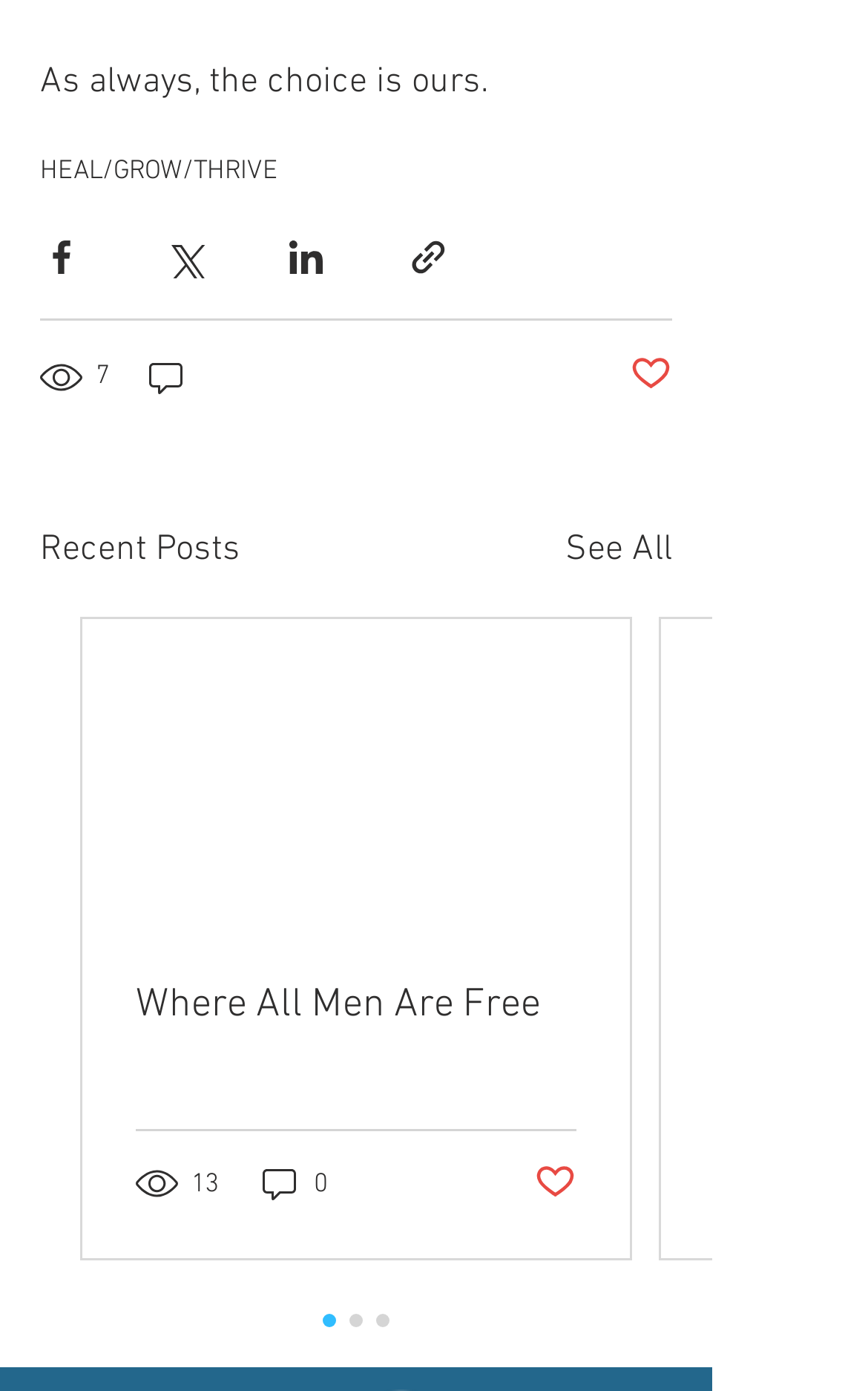Find the bounding box coordinates of the area that needs to be clicked in order to achieve the following instruction: "Click the 'See All' link". The coordinates should be specified as four float numbers between 0 and 1, i.e., [left, top, right, bottom].

[0.651, 0.377, 0.774, 0.415]